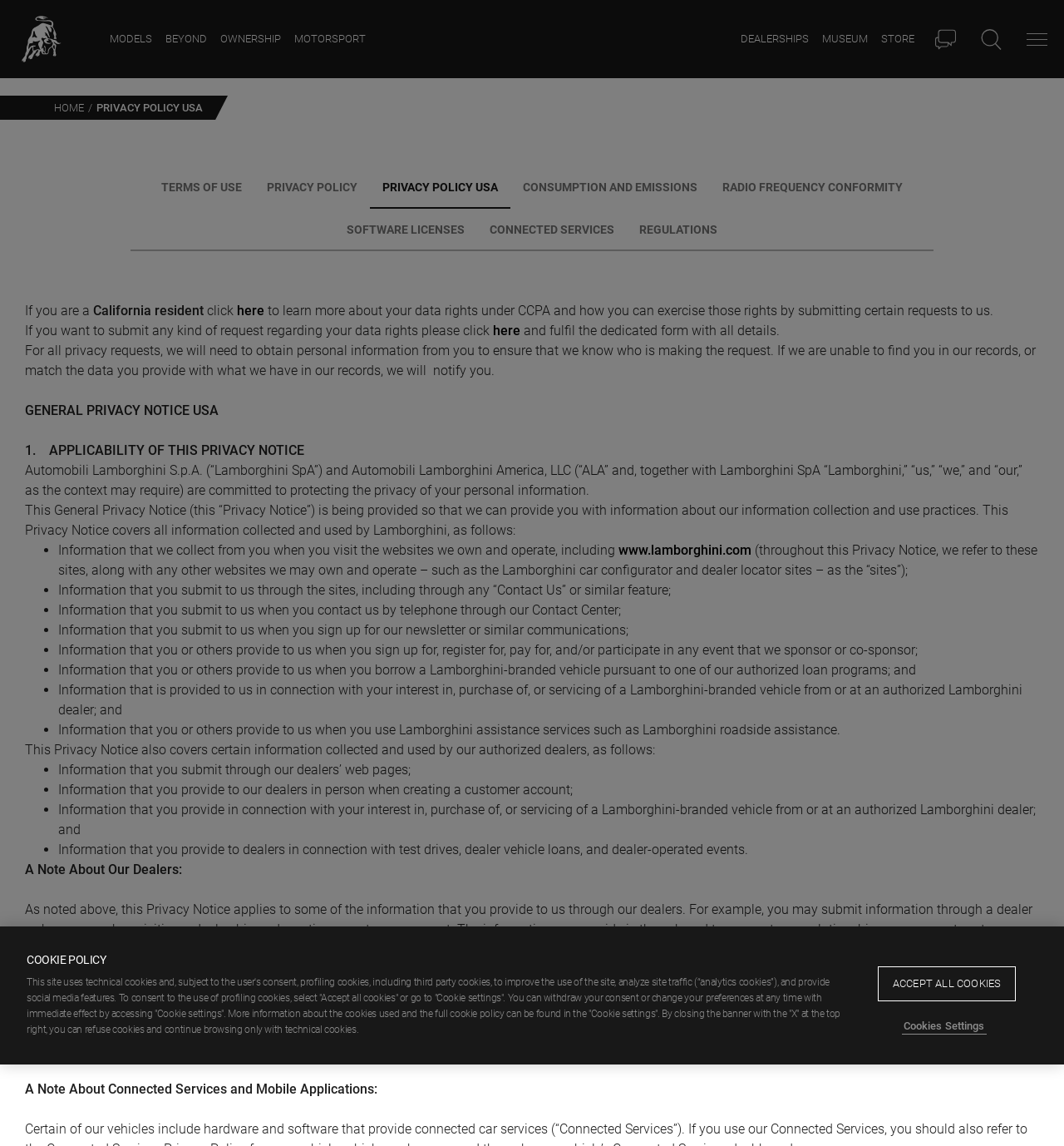Look at the image and answer the question in detail:
What is the topic of the 'GENERAL PRIVACY NOTICE USA' section?

I found a static text element with the content 'GENERAL PRIVACY NOTICE USA' which suggests that the section is about privacy notices specific to the USA.